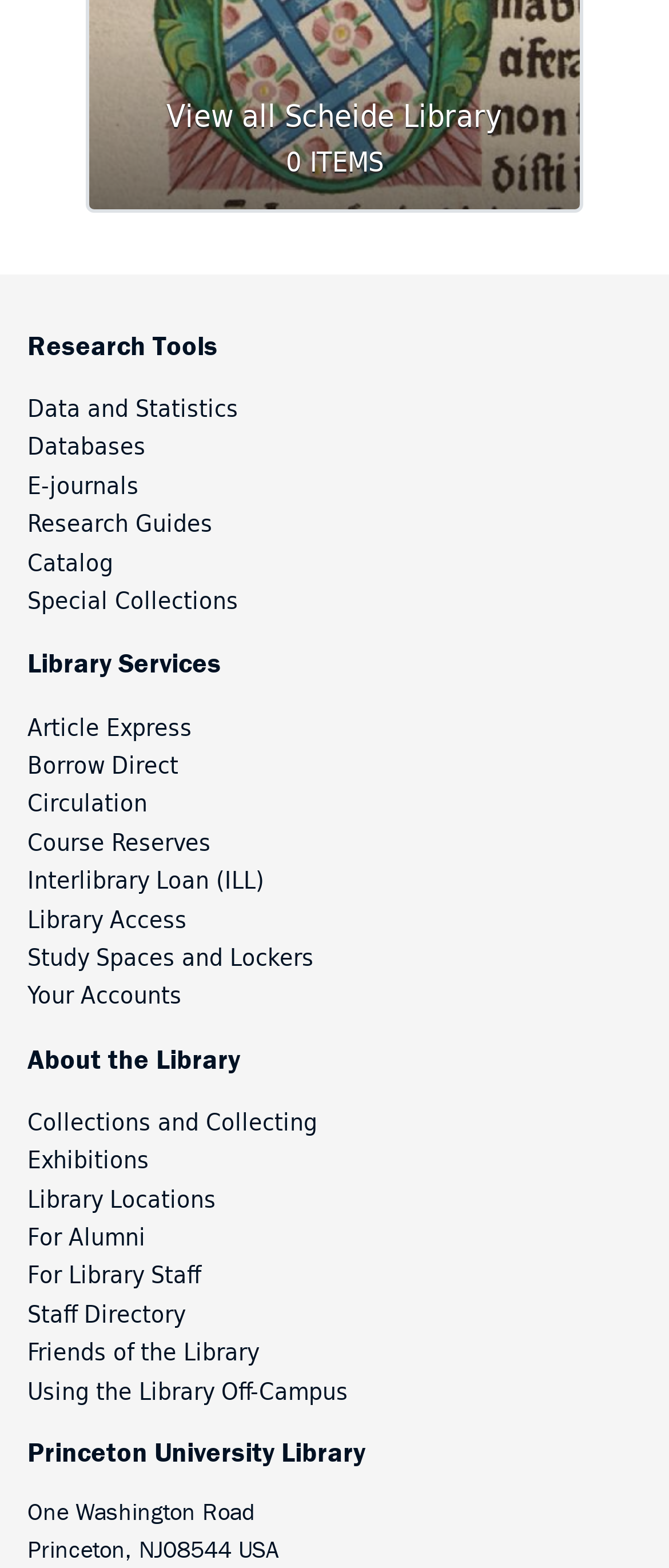Please identify the bounding box coordinates of the element that needs to be clicked to execute the following command: "Skip to content". Provide the bounding box using four float numbers between 0 and 1, formatted as [left, top, right, bottom].

None